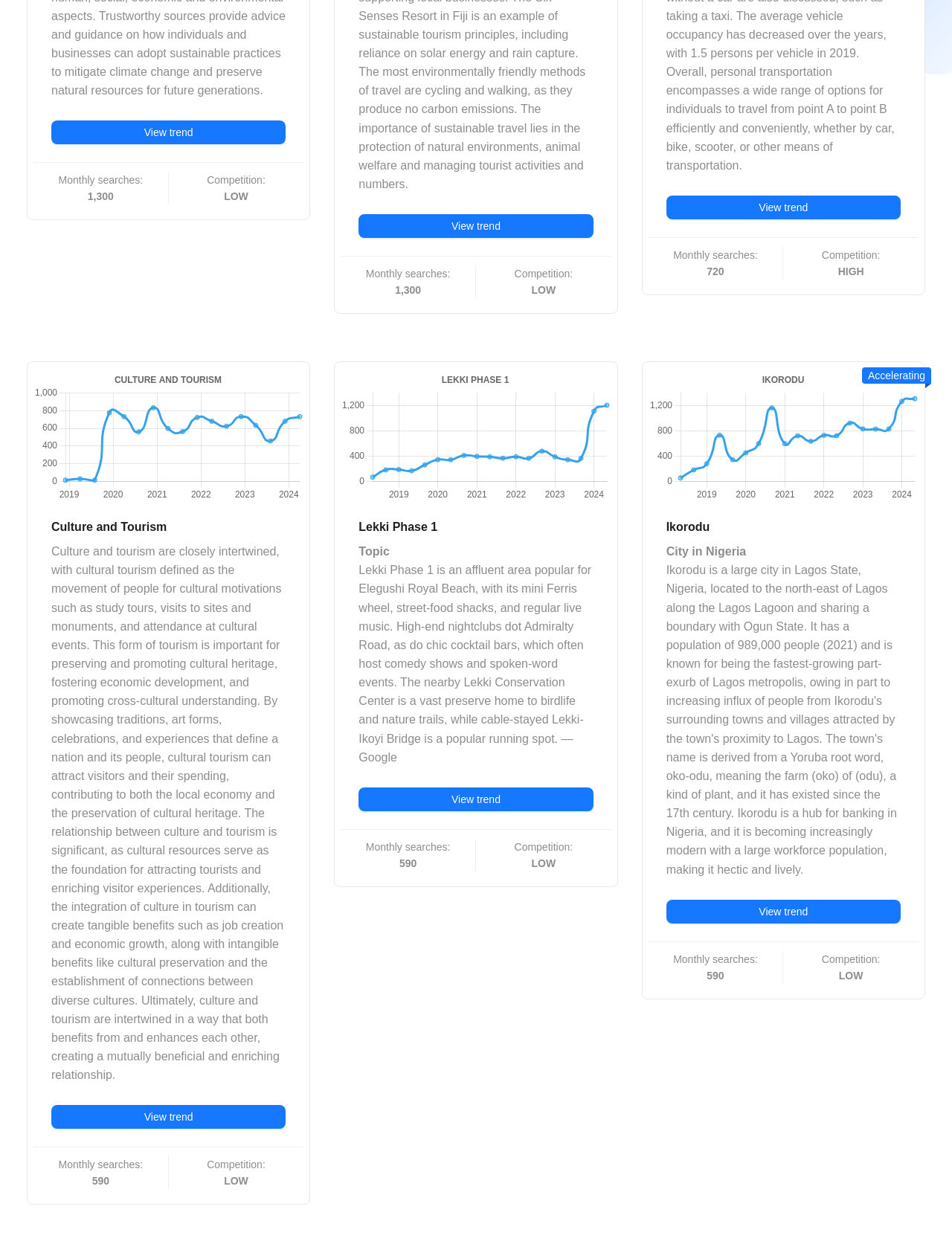Identify the bounding box of the UI element that matches this description: "View trend".

[0.377, 0.172, 0.623, 0.191]